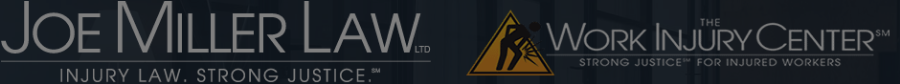Explain the image with as much detail as possible.

The image prominently features the logo and branding of "Joe Miller Law, Ltd." along with the tagline "Injury Law. Strong Justice." It also includes the emblem for "The Work Injury Center," emphasizing its commitment to providing strong legal support for injured workers. The design reflects a professional and dedicated approach to personal injury law, showcasing a sense of reliability and advocacy for clients facing workplace injury challenges. The overall aesthetic is clean and authoritative, aimed at instilling confidence in potential clients seeking legal assistance.